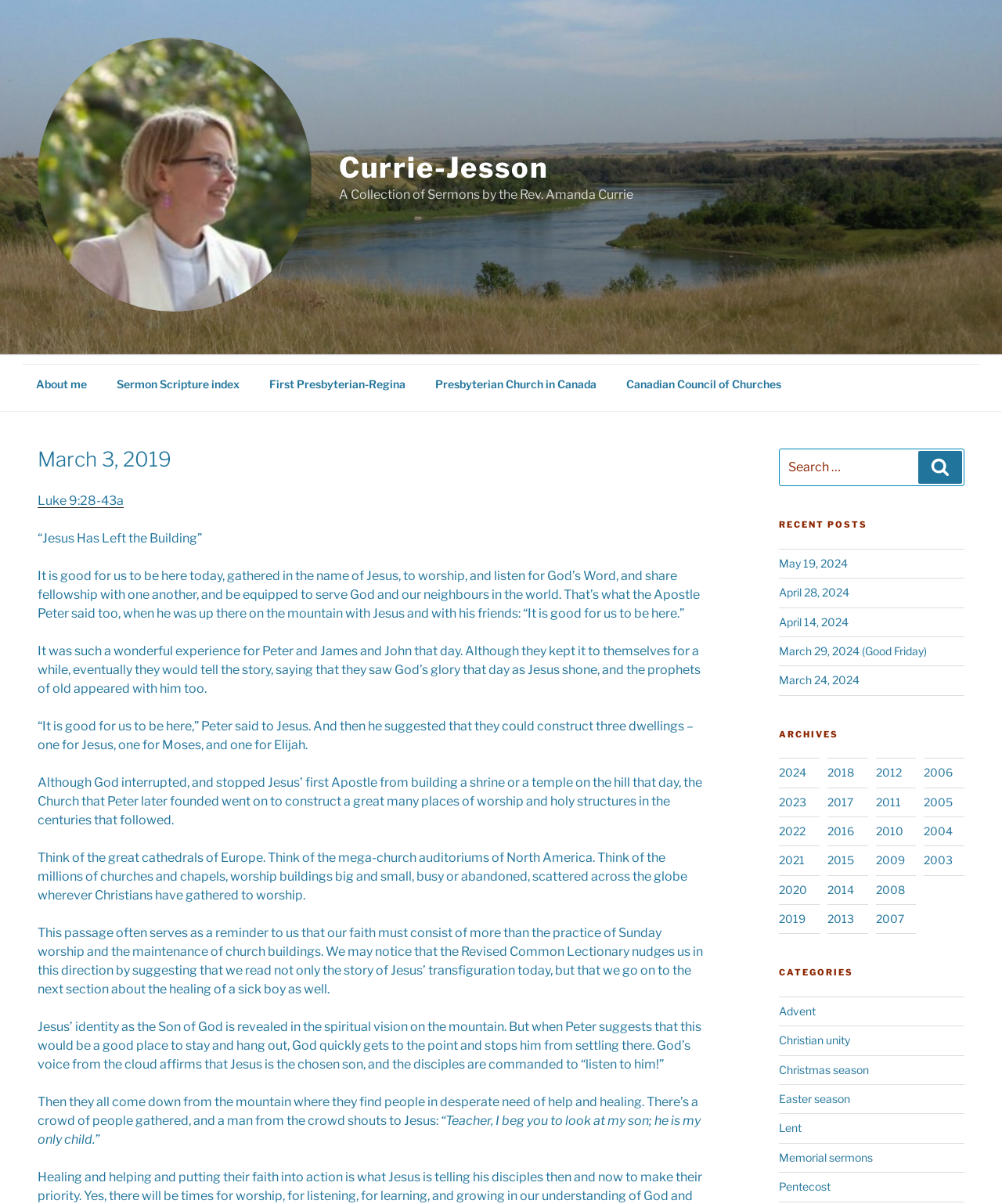What is the title of the sermon?
Carefully analyze the image and provide a detailed answer to the question.

The title of the sermon can be found in the StaticText element with the text '“Jesus Has Left the Building”' which is a sub-element of the HeaderAsNonLandmark element.